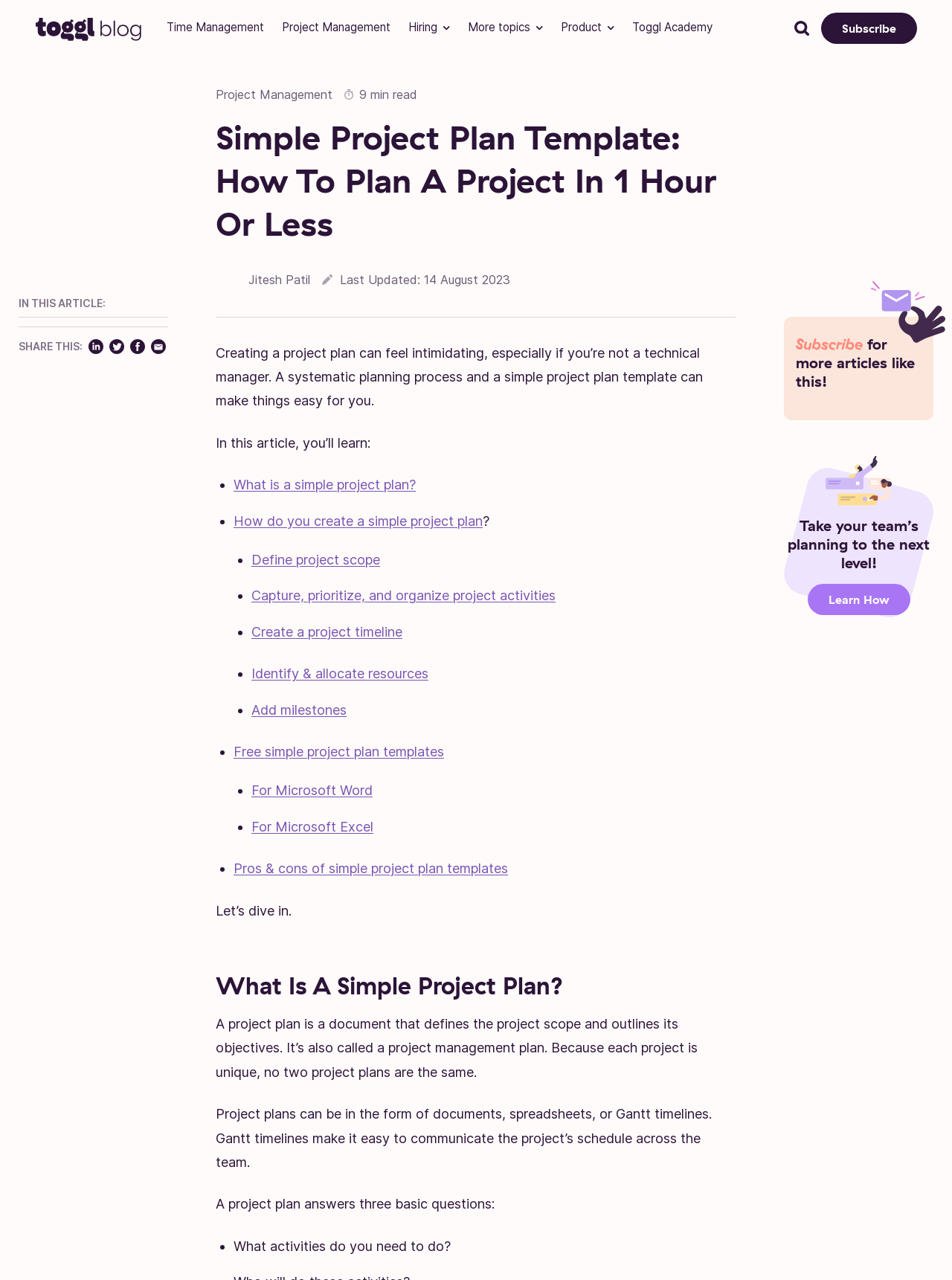What is an alternative to a document-based project plan?
Use the information from the screenshot to give a comprehensive response to the question.

The webpage mentions that project plans can be in the form of documents, spreadsheets, or Gantt timelines, which implies that a Gantt timeline is an alternative to a document-based project plan, providing a visual representation of the project's schedule.